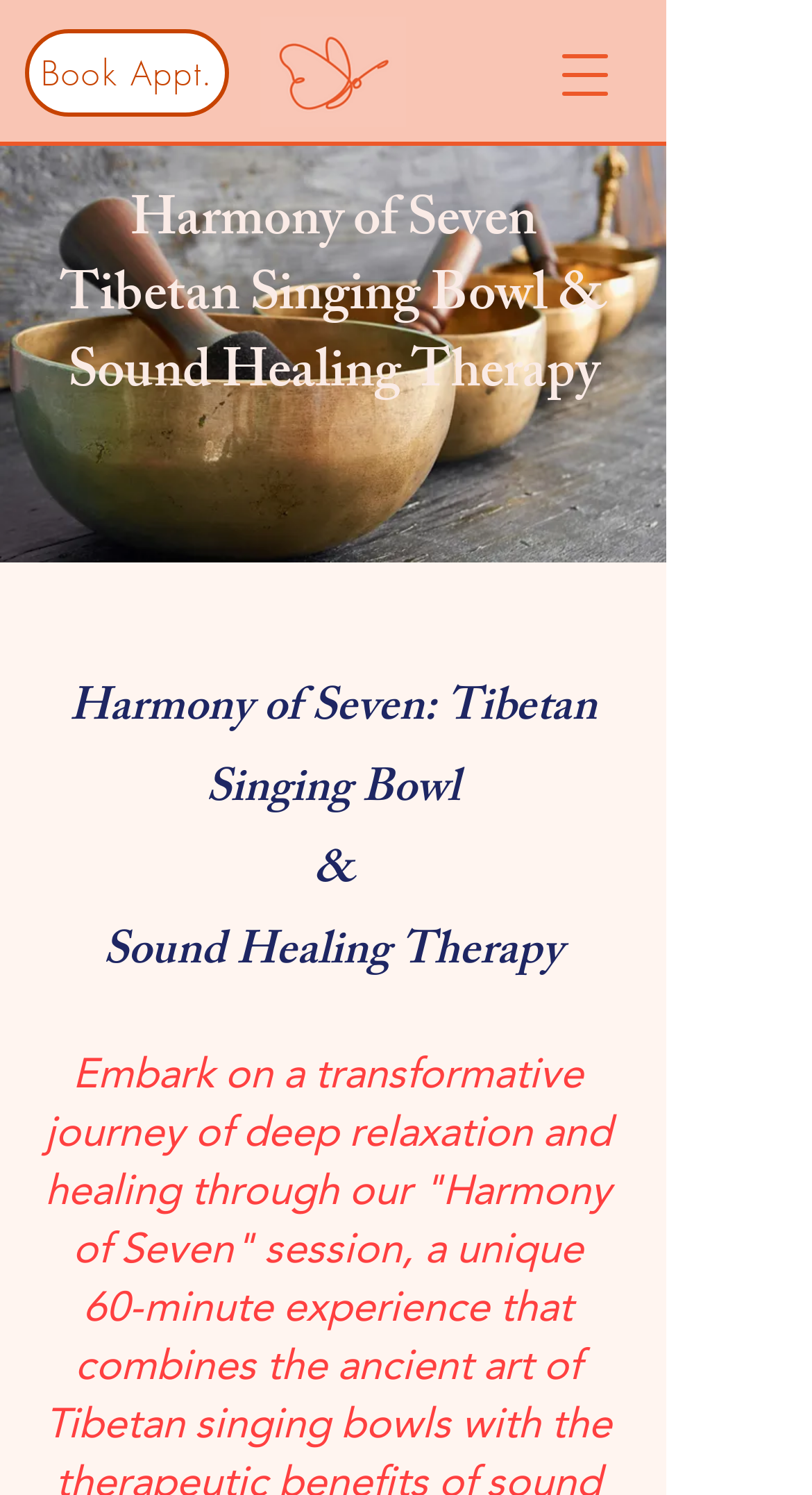What is the main image on the webpage?
Using the image as a reference, answer with just one word or a short phrase.

singing bowls